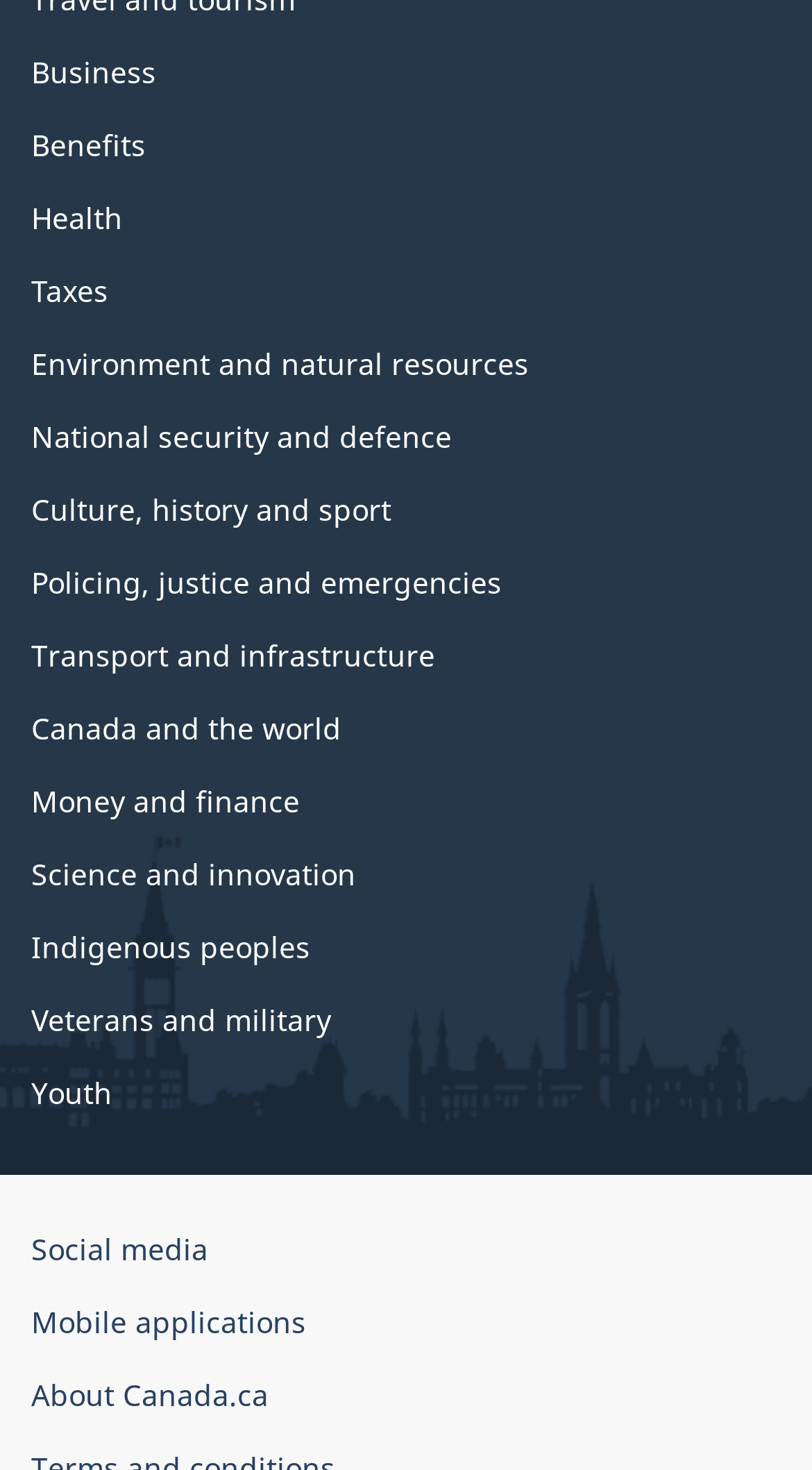Is the webpage related to a specific country?
Refer to the image and provide a concise answer in one word or phrase.

Yes, Canada